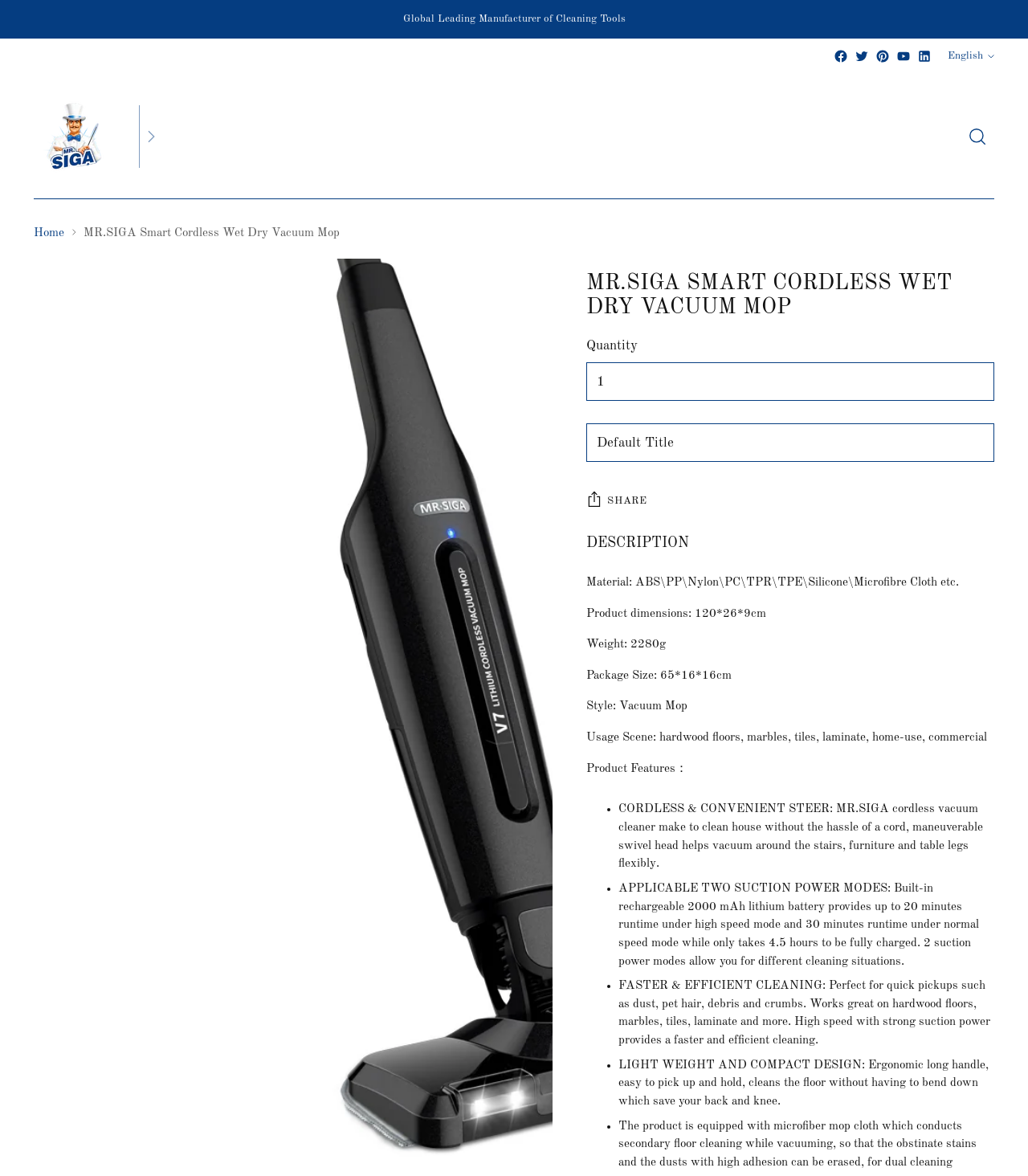Pinpoint the bounding box coordinates of the area that should be clicked to complete the following instruction: "Increase the product quantity". The coordinates must be given as four float numbers between 0 and 1, i.e., [left, top, right, bottom].

[0.571, 0.308, 0.967, 0.341]